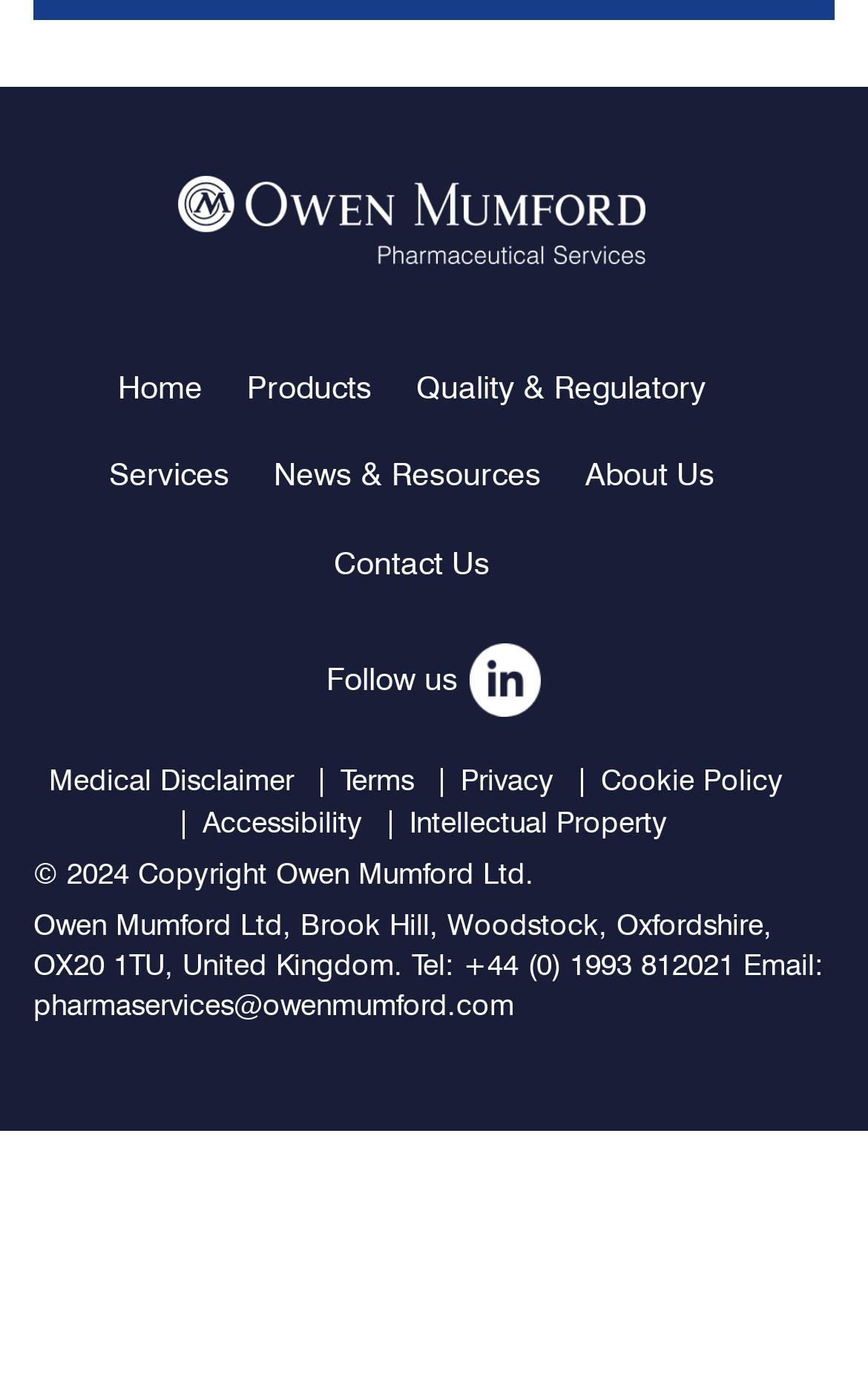Please examine the image and provide a detailed answer to the question: What social media platform does the company have a presence on?

The company has a presence on LinkedIn, as indicated by the 'Follow us LinkedIn' link and the LinkedIn logo image at the bottom of the webpage.